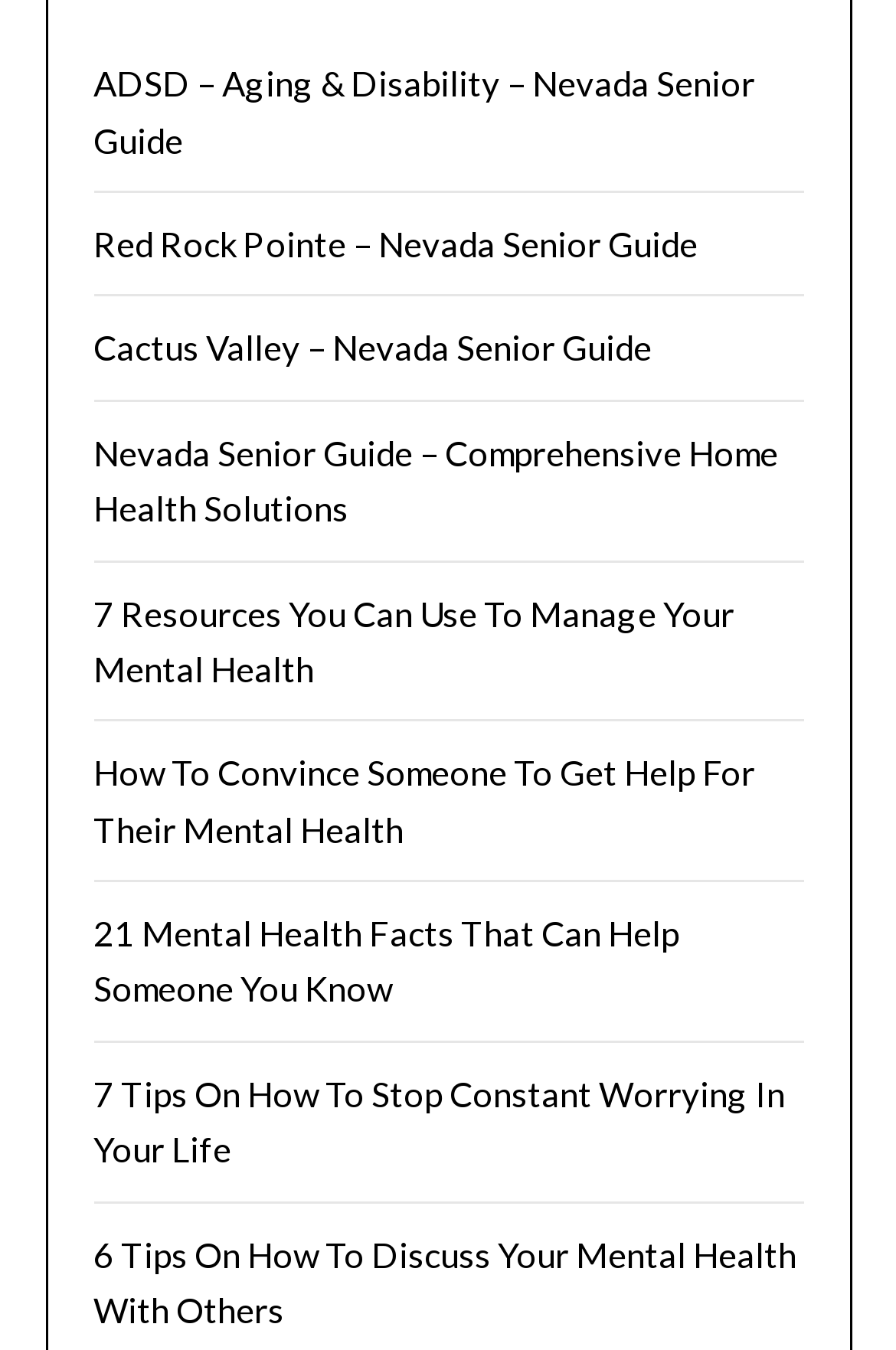Can you show the bounding box coordinates of the region to click on to complete the task described in the instruction: "Learn 7 Tips On How To Stop Constant Worrying In Your Life"?

[0.104, 0.794, 0.876, 0.866]